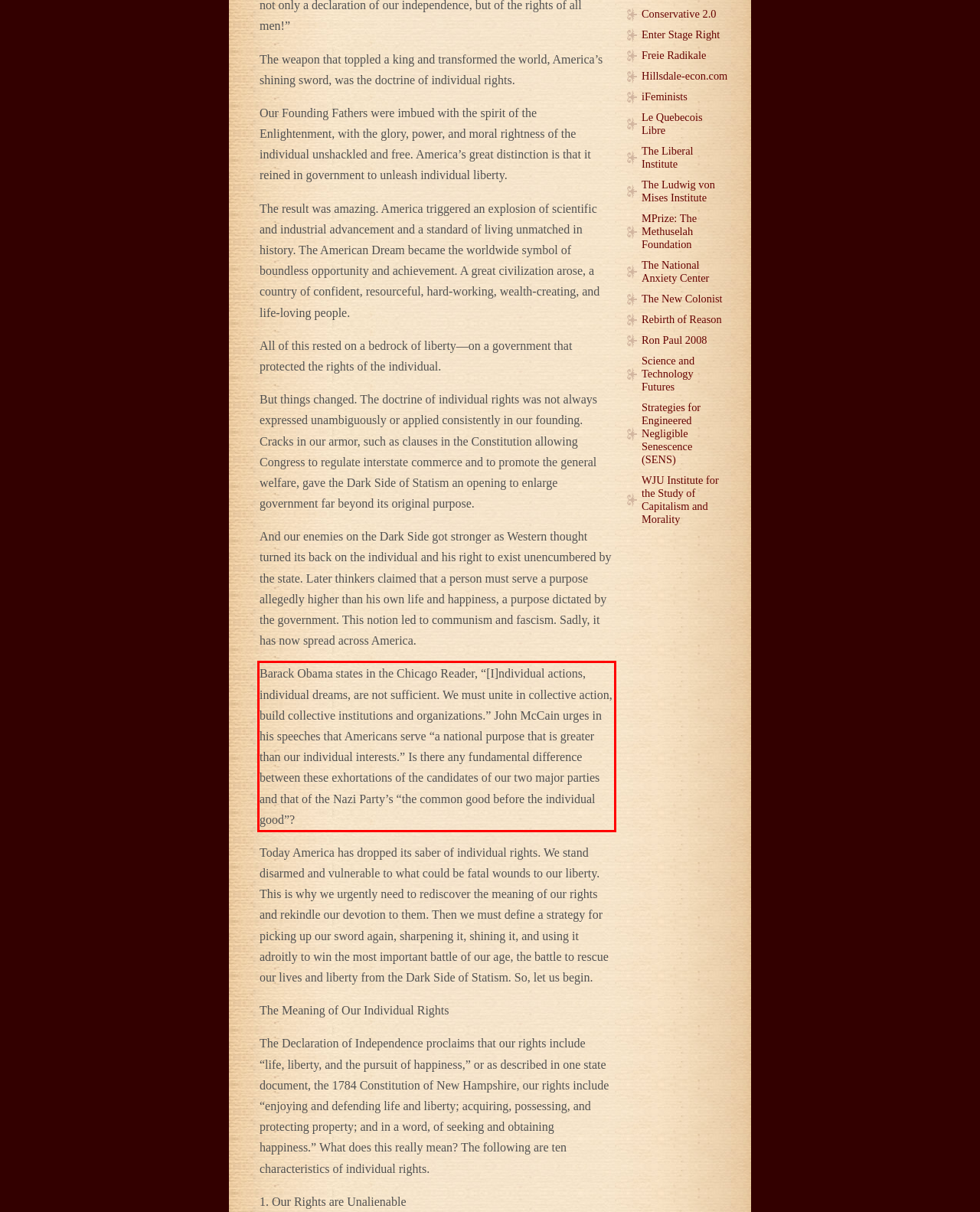You are looking at a screenshot of a webpage with a red rectangle bounding box. Use OCR to identify and extract the text content found inside this red bounding box.

Barack Obama states in the Chicago Reader, “[I]ndividual actions, individual dreams, are not sufficient. We must unite in collective action, build collective institutions and organizations.” John McCain urges in his speeches that Americans serve “a national purpose that is greater than our individual interests.” Is there any fundamental difference between these exhortations of the candidates of our two major parties and that of the Nazi Party’s “the common good before the individual good”?